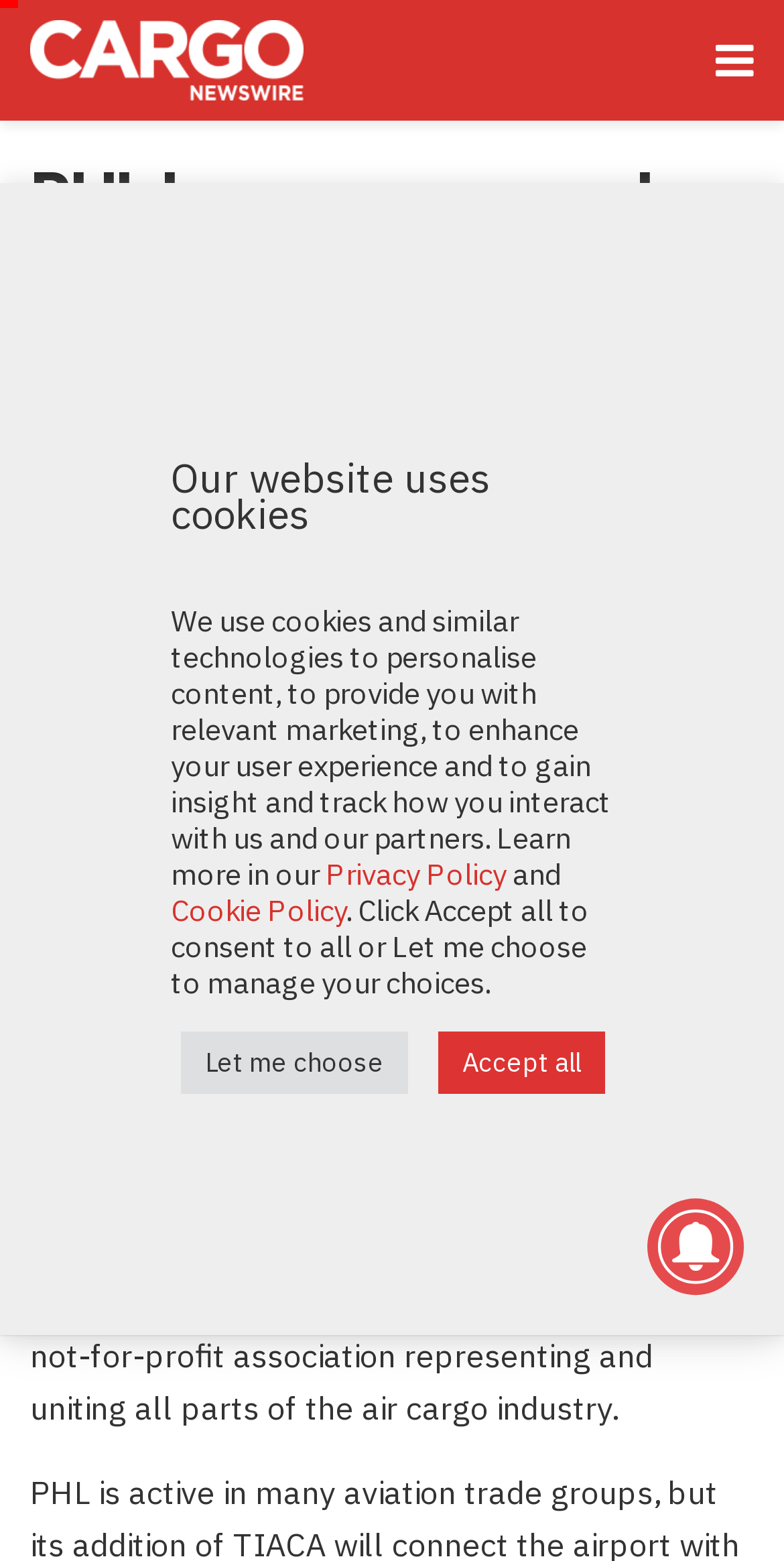Given the content of the image, can you provide a detailed answer to the question?
What is the organization that PHL has joined?

The organization that PHL has joined can be found by reading the text 'Philadelphia International Airport (PHL) announced today that it has joined The International Air Cargo Association (TIACA), a not-for-profit association representing and uniting all parts of the air cargo industry.'.